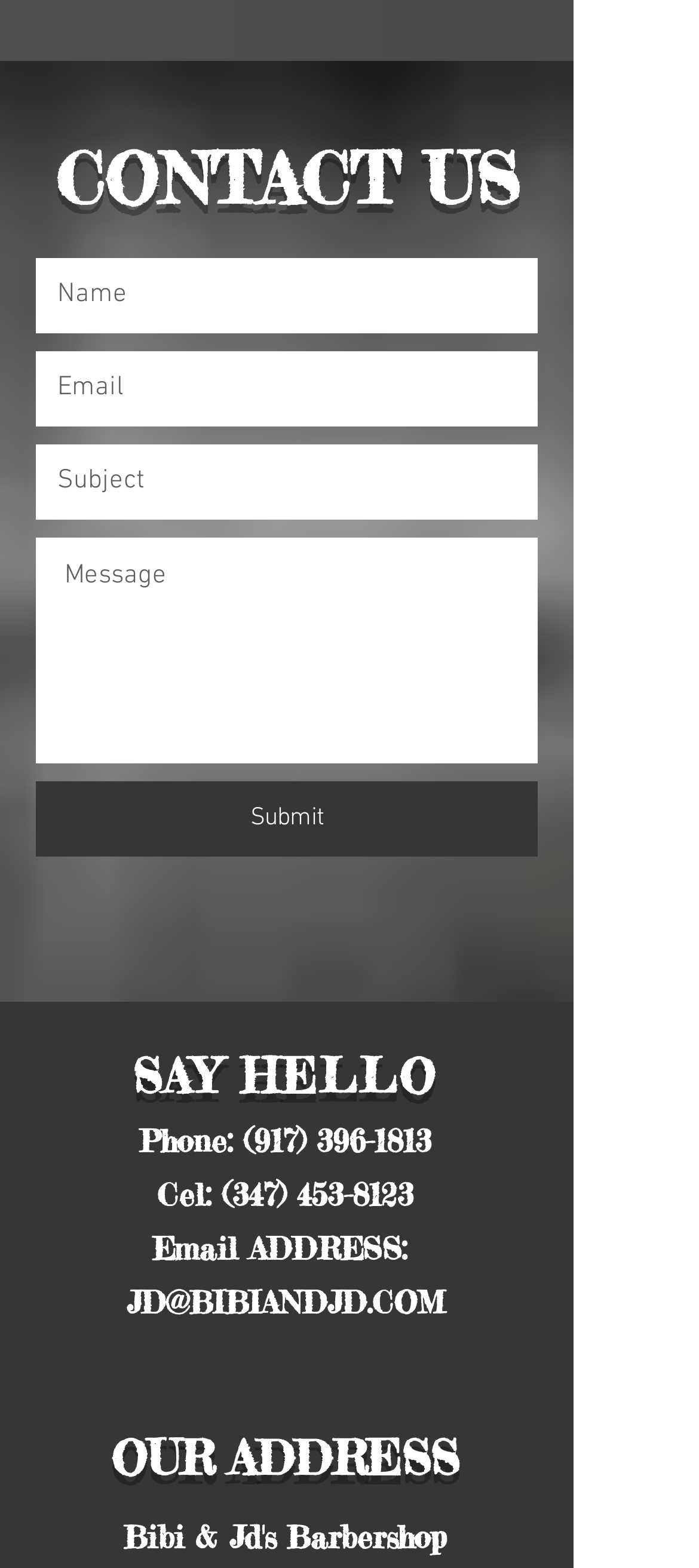What is the phone number listed?
Please provide a comprehensive answer based on the details in the screenshot.

The phone number is listed next to the 'Phone:' label, and it is a clickable link.